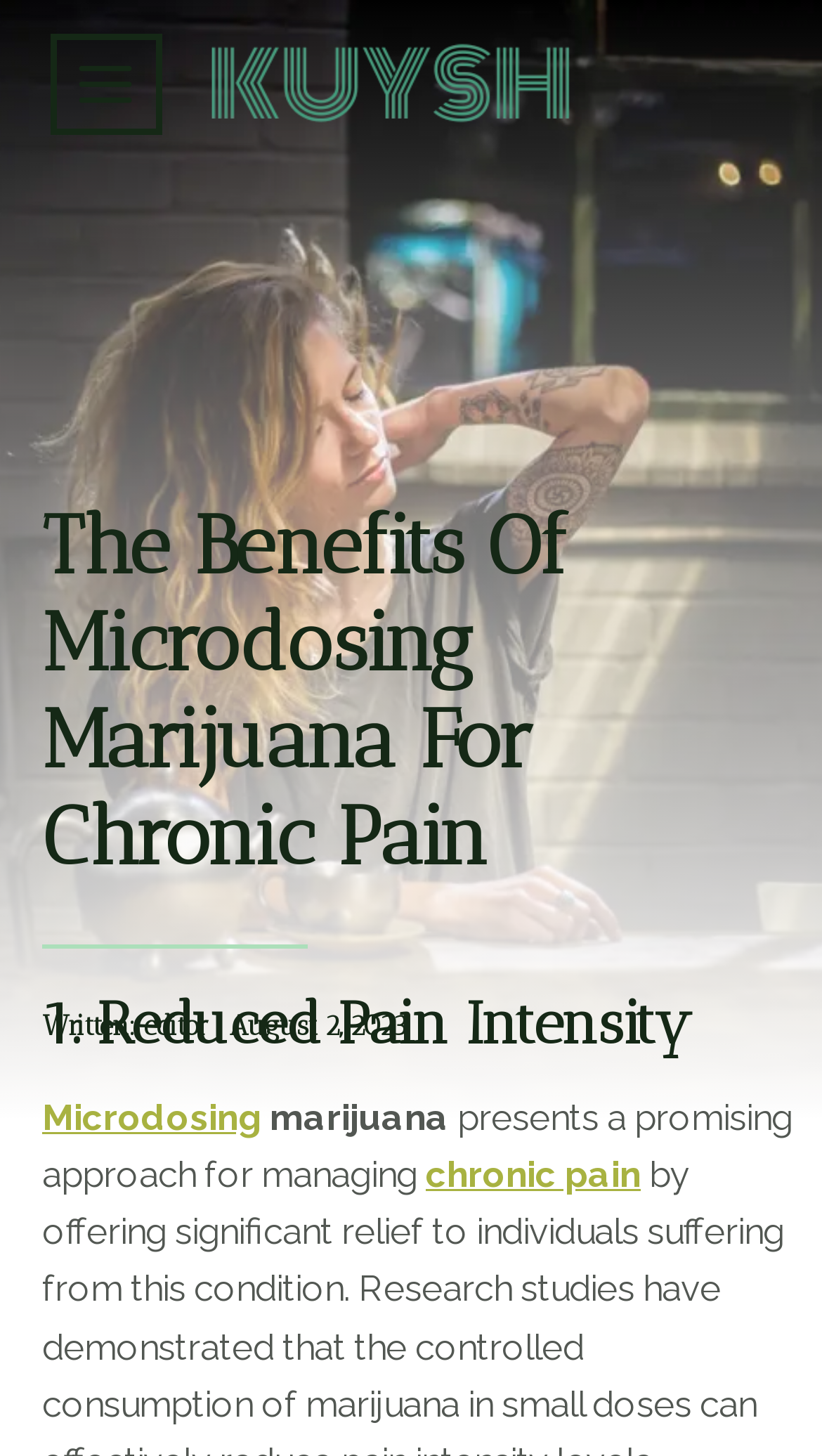Please locate and retrieve the main header text of the webpage.

The Benefits Of Microdosing Marijuana For Chronic Pain